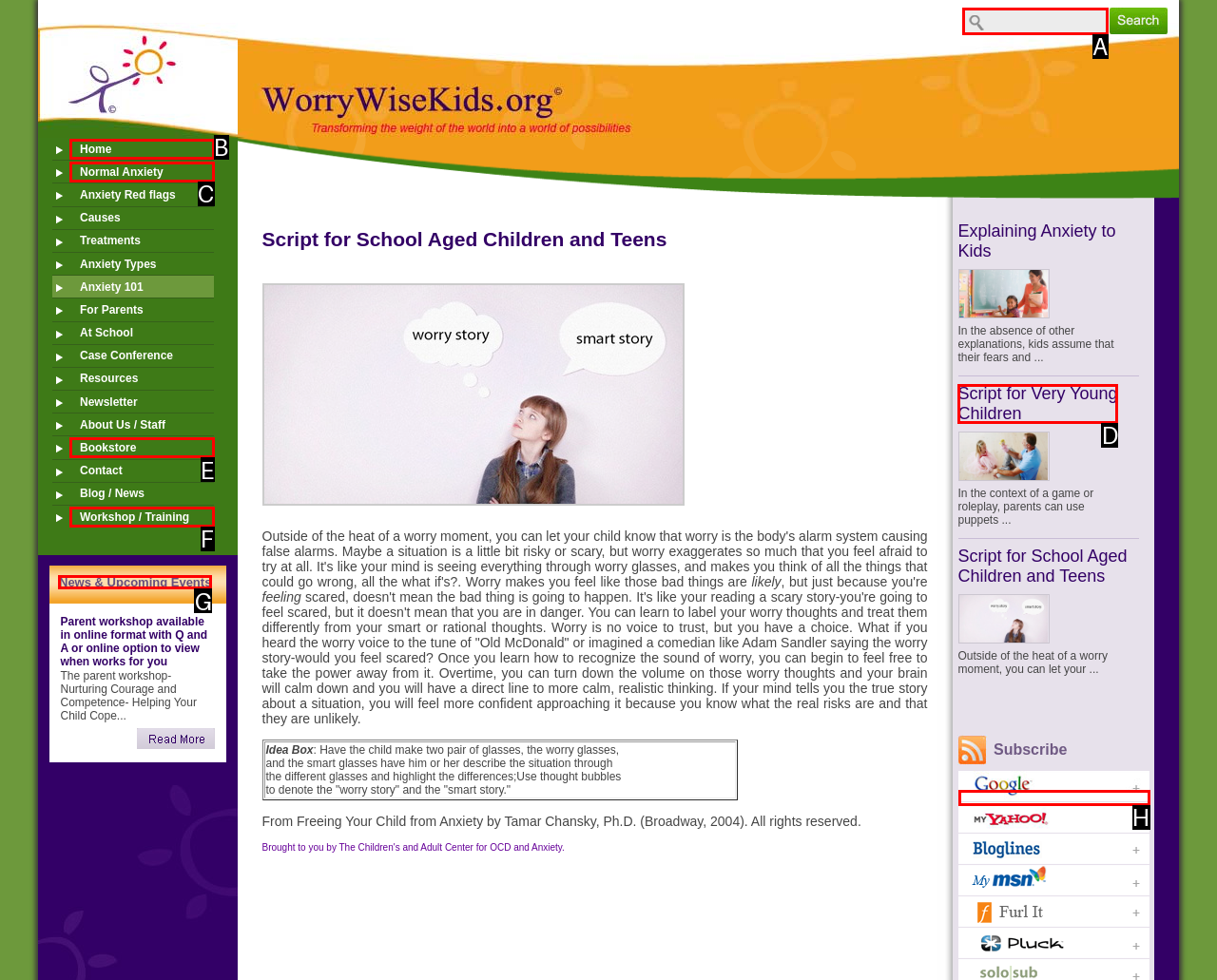Point out the letter of the HTML element you should click on to execute the task: Read the 'News & Upcoming Events' section
Reply with the letter from the given options.

G